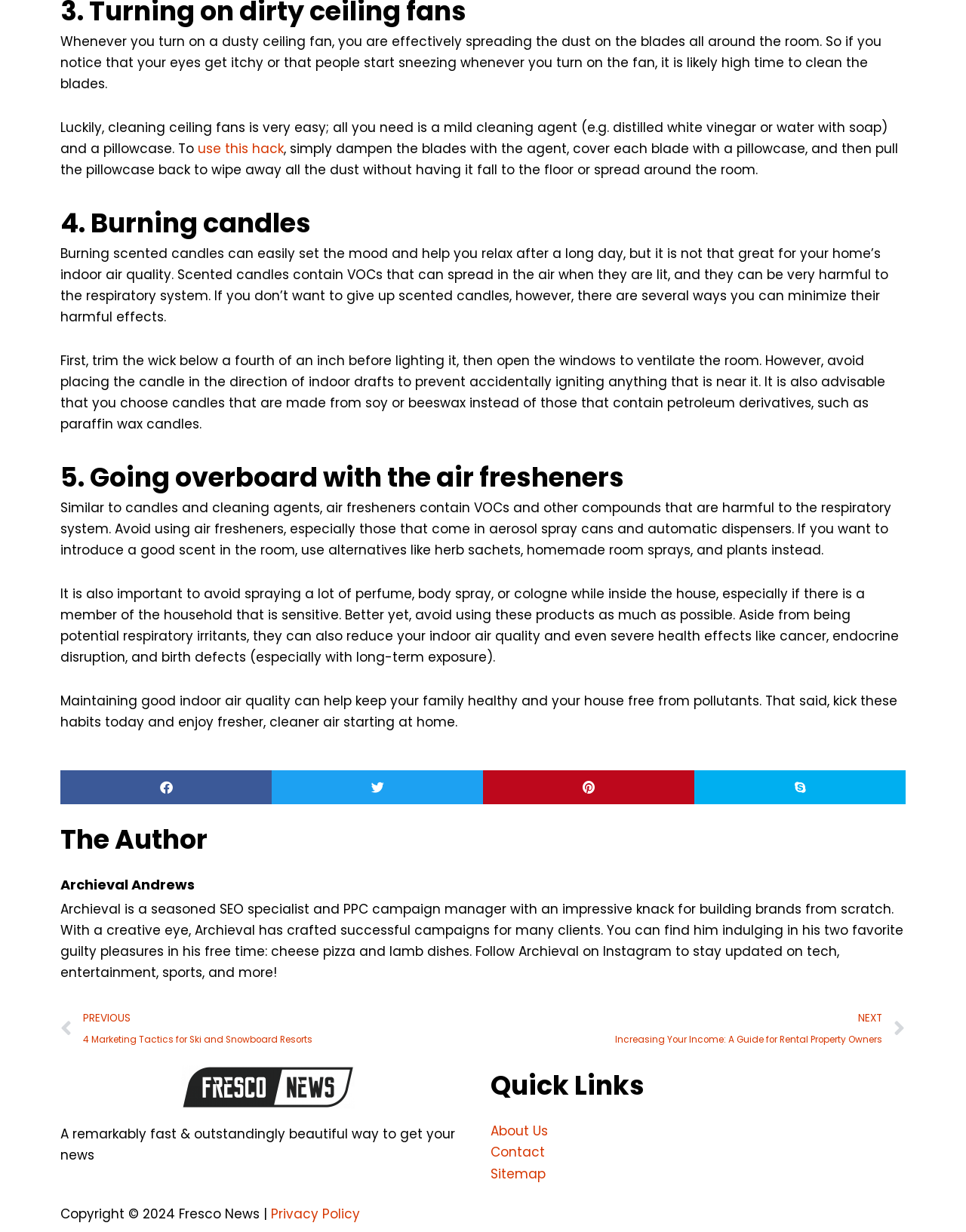Answer the question below in one word or phrase:
What is the topic of the article?

Indoor air quality